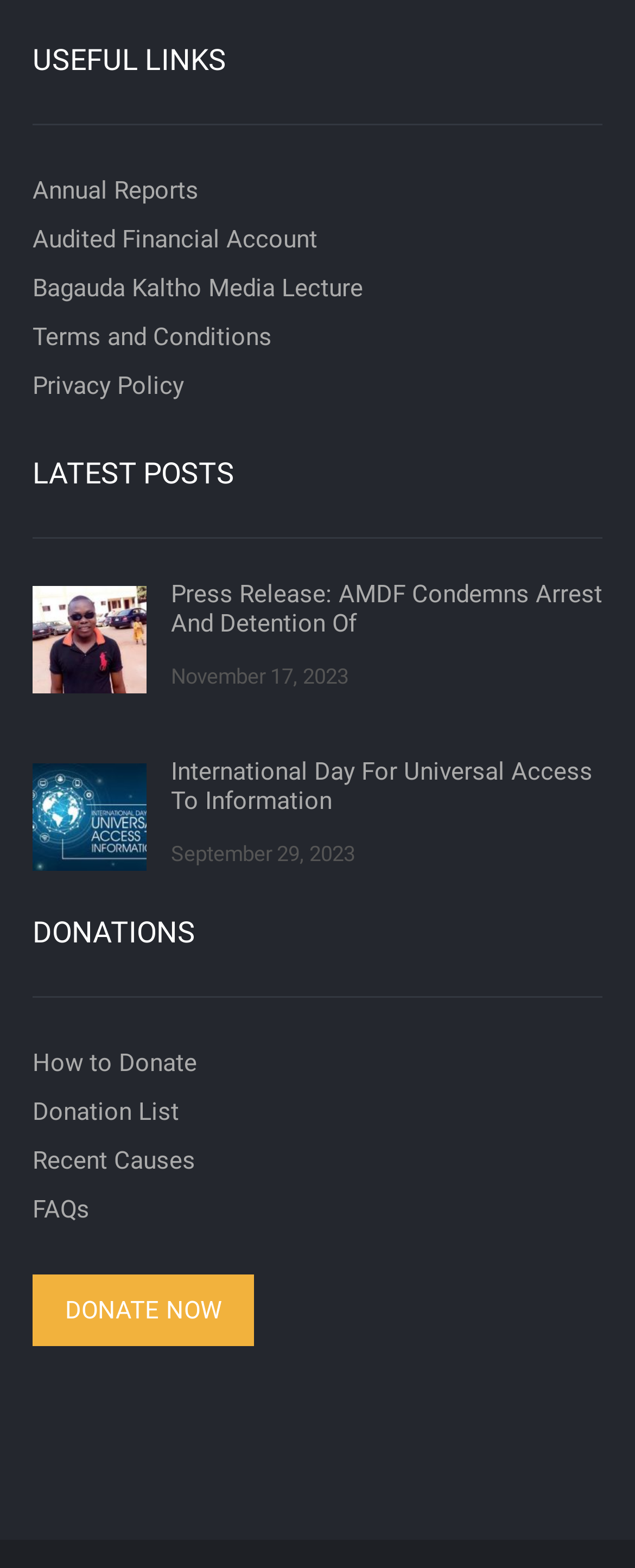Locate the bounding box coordinates of the item that should be clicked to fulfill the instruction: "Read the latest press release".

[0.051, 0.369, 0.949, 0.406]